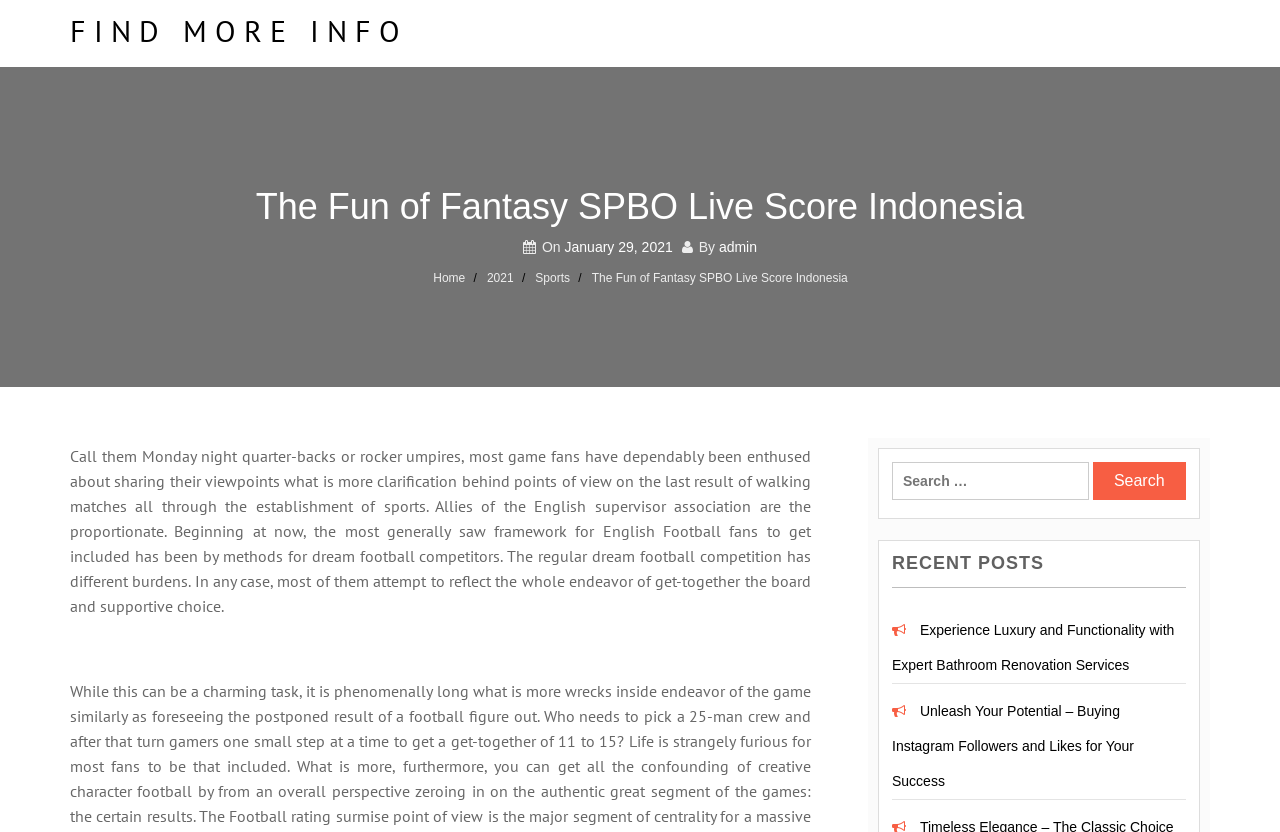Find the bounding box coordinates of the element to click in order to complete this instruction: "Check the post on January 29, 2021". The bounding box coordinates must be four float numbers between 0 and 1, denoted as [left, top, right, bottom].

[0.441, 0.287, 0.526, 0.306]